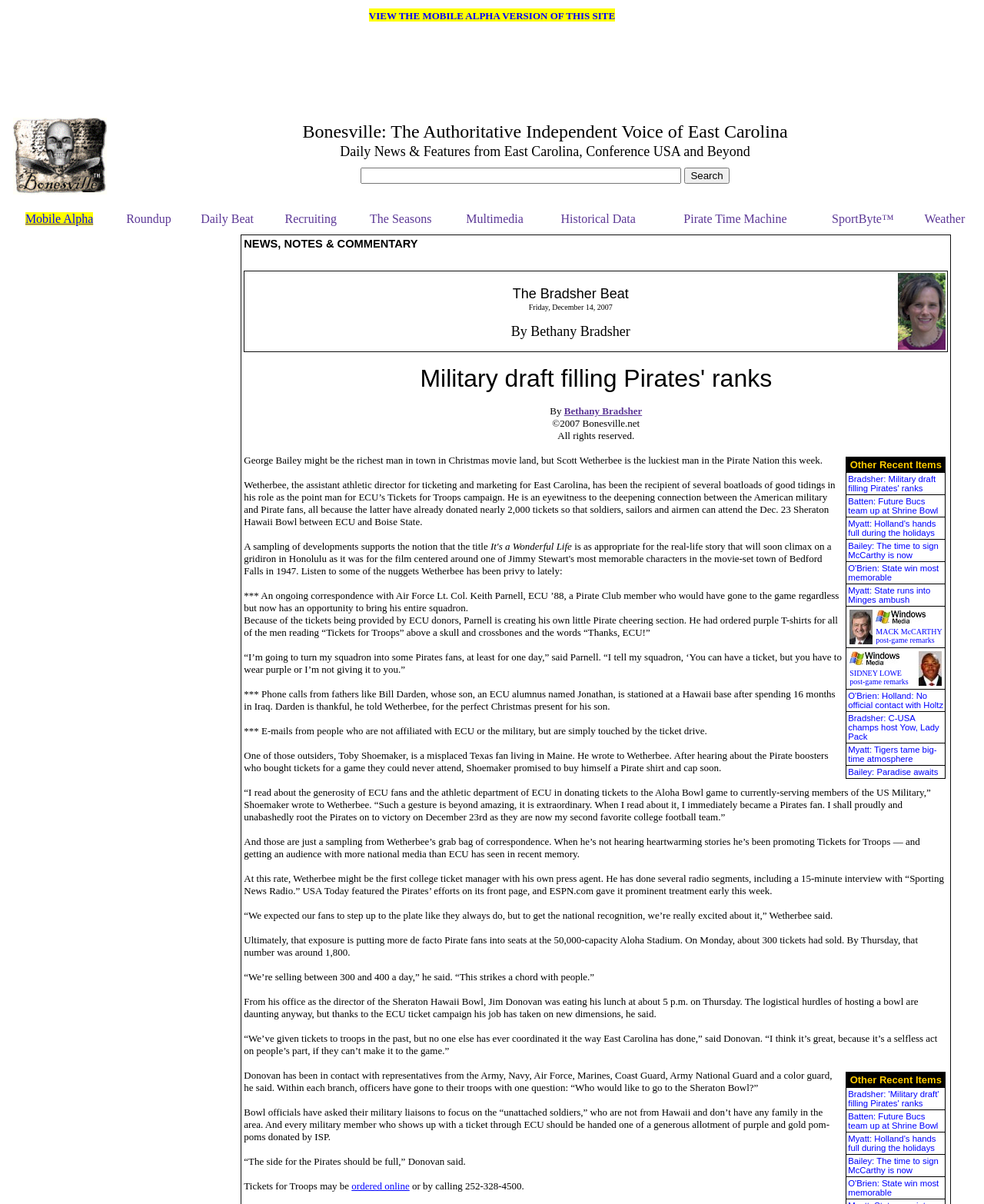Locate the bounding box coordinates of the region to be clicked to comply with the following instruction: "View the mobile alpha version of this site". The coordinates must be four float numbers between 0 and 1, in the form [left, top, right, bottom].

[0.375, 0.007, 0.625, 0.018]